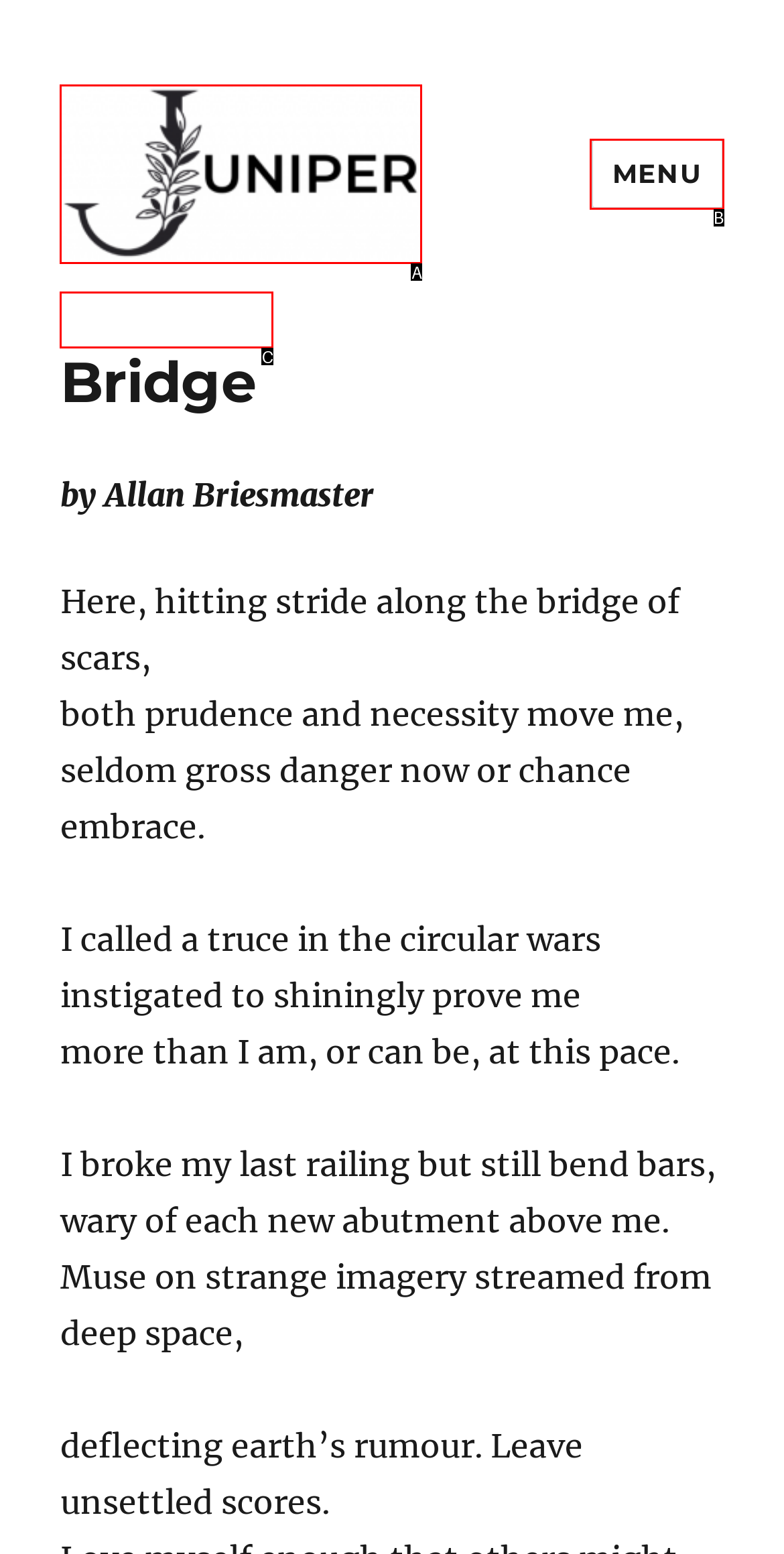Which HTML element among the options matches this description: Menu? Answer with the letter representing your choice.

B